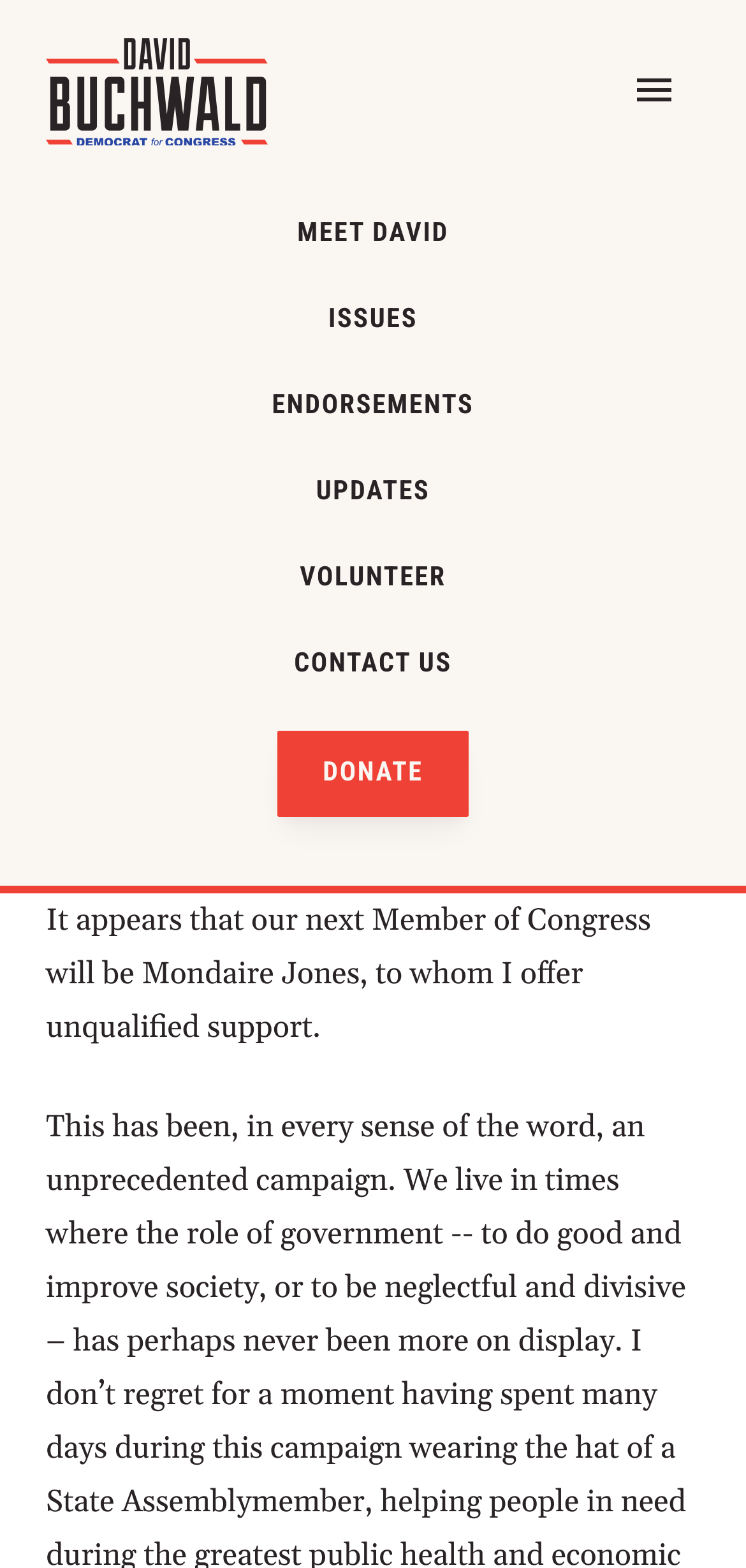Please determine the bounding box coordinates of the element to click in order to execute the following instruction: "Read the latest UPDATES". The coordinates should be four float numbers between 0 and 1, specified as [left, top, right, bottom].

[0.362, 0.287, 0.638, 0.342]